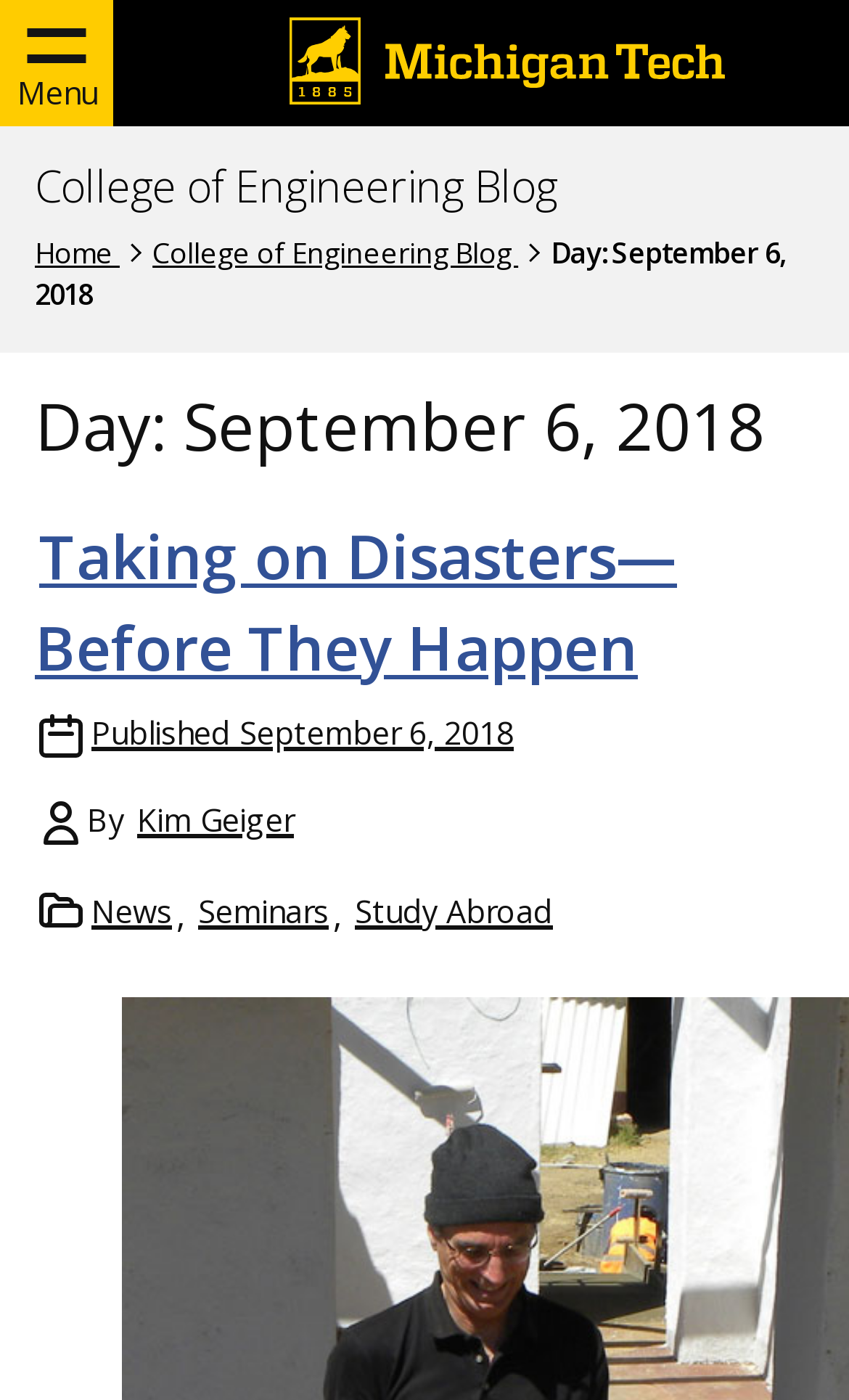Identify the text that serves as the heading for the webpage and generate it.

Day: September 6, 2018